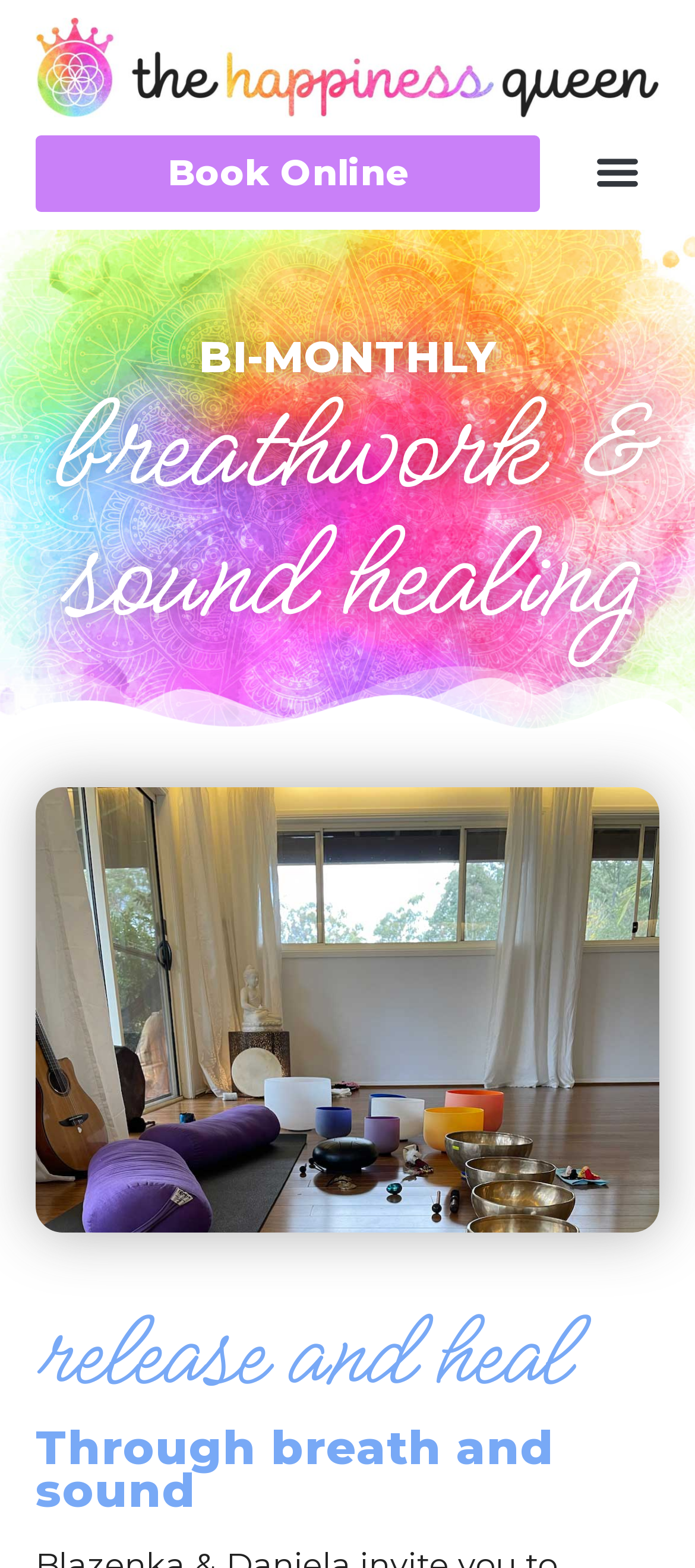Provide a thorough and detailed response to the question by examining the image: 
What is the name of the link at the top of the page?

The link at the top of the page, with a bounding box of [0.051, 0.086, 0.778, 0.135], has the text 'Book Online'.